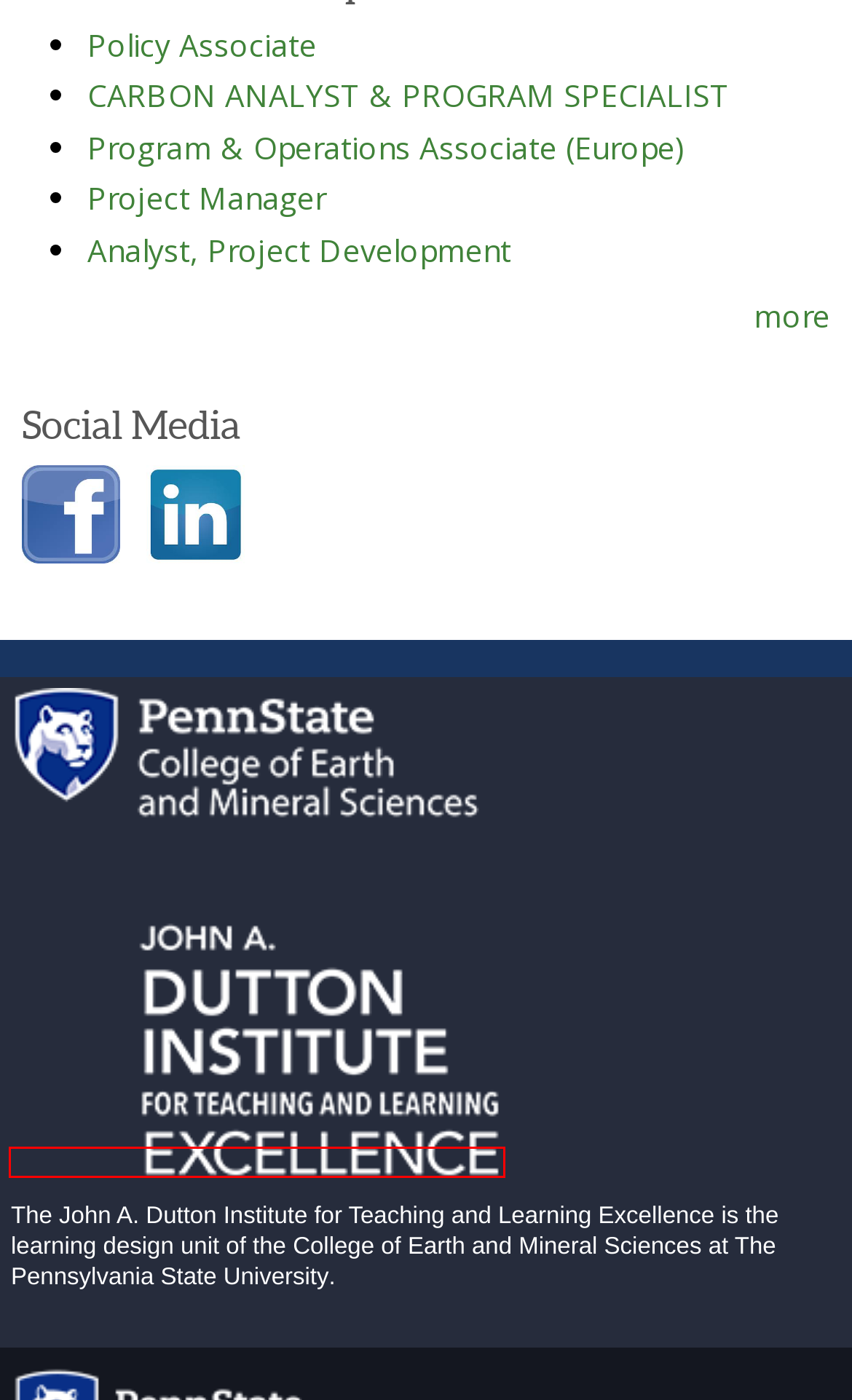You are presented with a screenshot of a webpage containing a red bounding box around a particular UI element. Select the best webpage description that matches the new webpage after clicking the element within the bounding box. Here are the candidates:
A. Web Privacy Statement | Penn State
B. Penn State Copyright Information | Penn State
C. Penn State College of Earth and Mineral Sciences
D. The Pennsylvania State University | Penn State
E. Contact The Pennsylvania State University | Penn State
F. Indigo Ag | Sustainable Agriculture Solutions
G. Welcome to the Dutton Institute | Dutton Institute
H. Jobs at Indigo

G